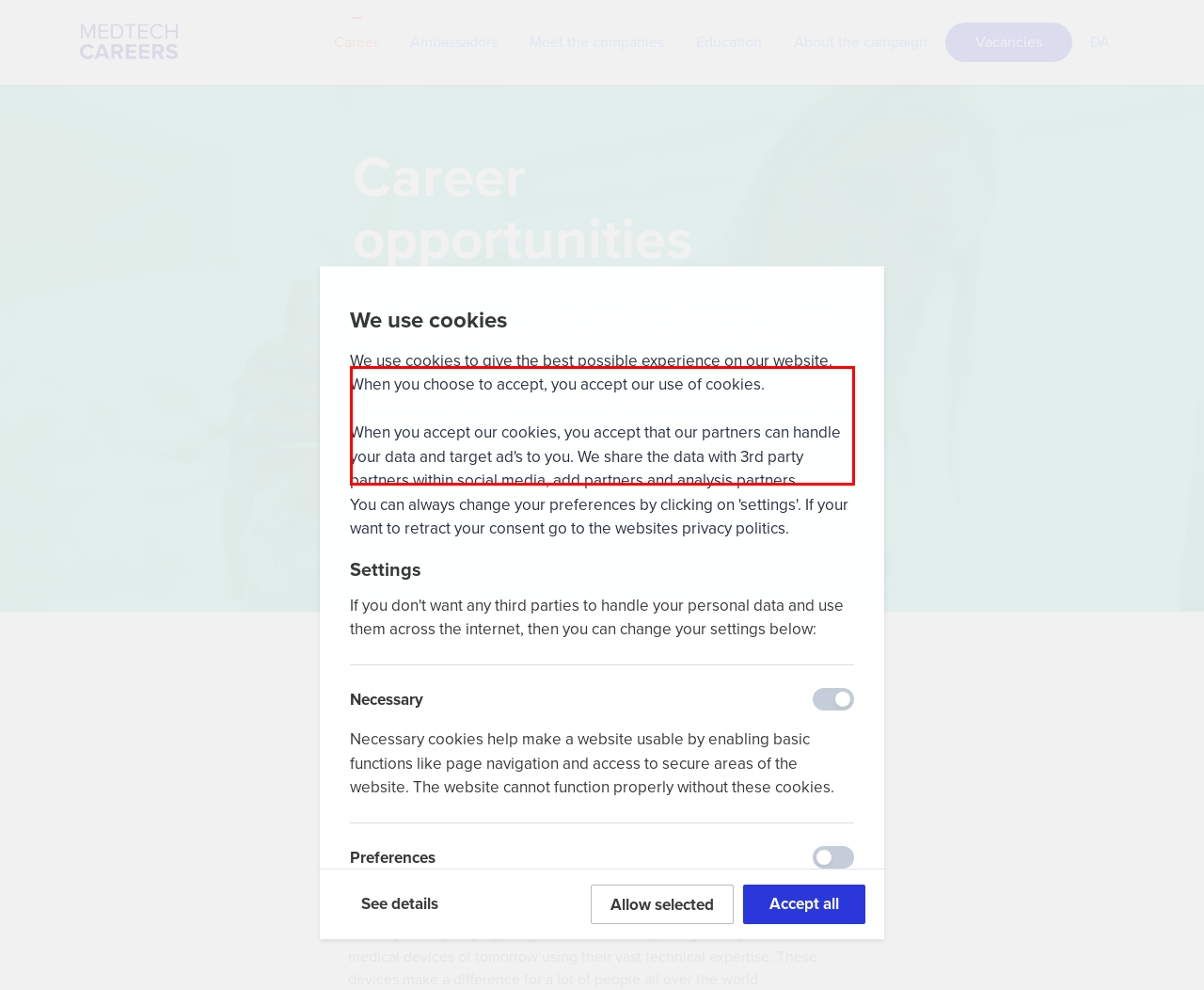You are looking at a screenshot of a webpage with a red rectangle bounding box. Use OCR to identify and extract the text content found inside this red bounding box.

The medtech industry’s total yearly revenue is about 78 billion kr., and we contribute with 1,4% of Denmark’s GDP. Furthermore, we are responsible for 7,4% of the business community’s overall investments in research and development, and the employment rate in the industry is growing by 5,5% on a yearly basis.